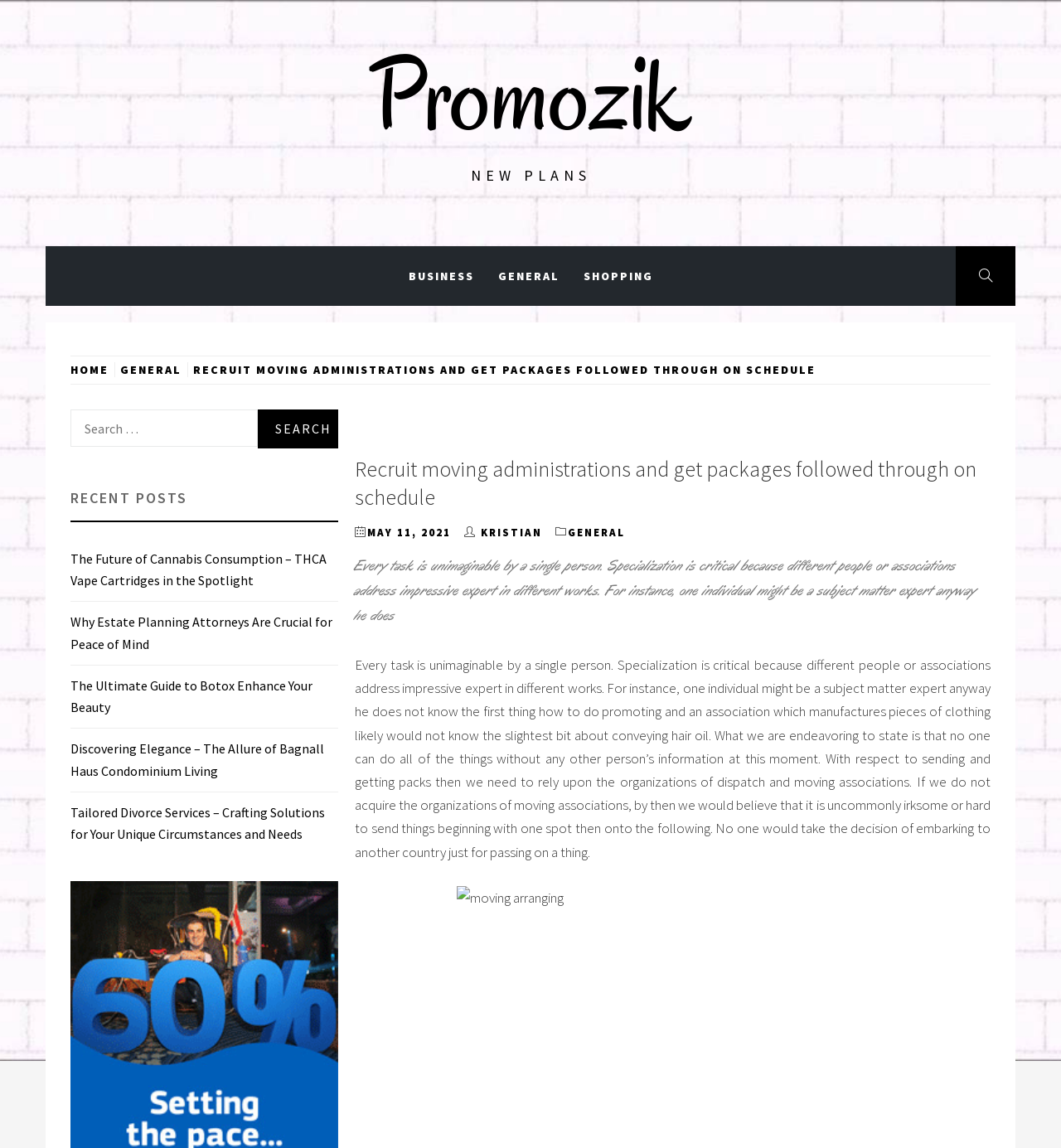Given the element description: "Promozik", predict the bounding box coordinates of this UI element. The coordinates must be four float numbers between 0 and 1, given as [left, top, right, bottom].

[0.348, 0.026, 0.652, 0.141]